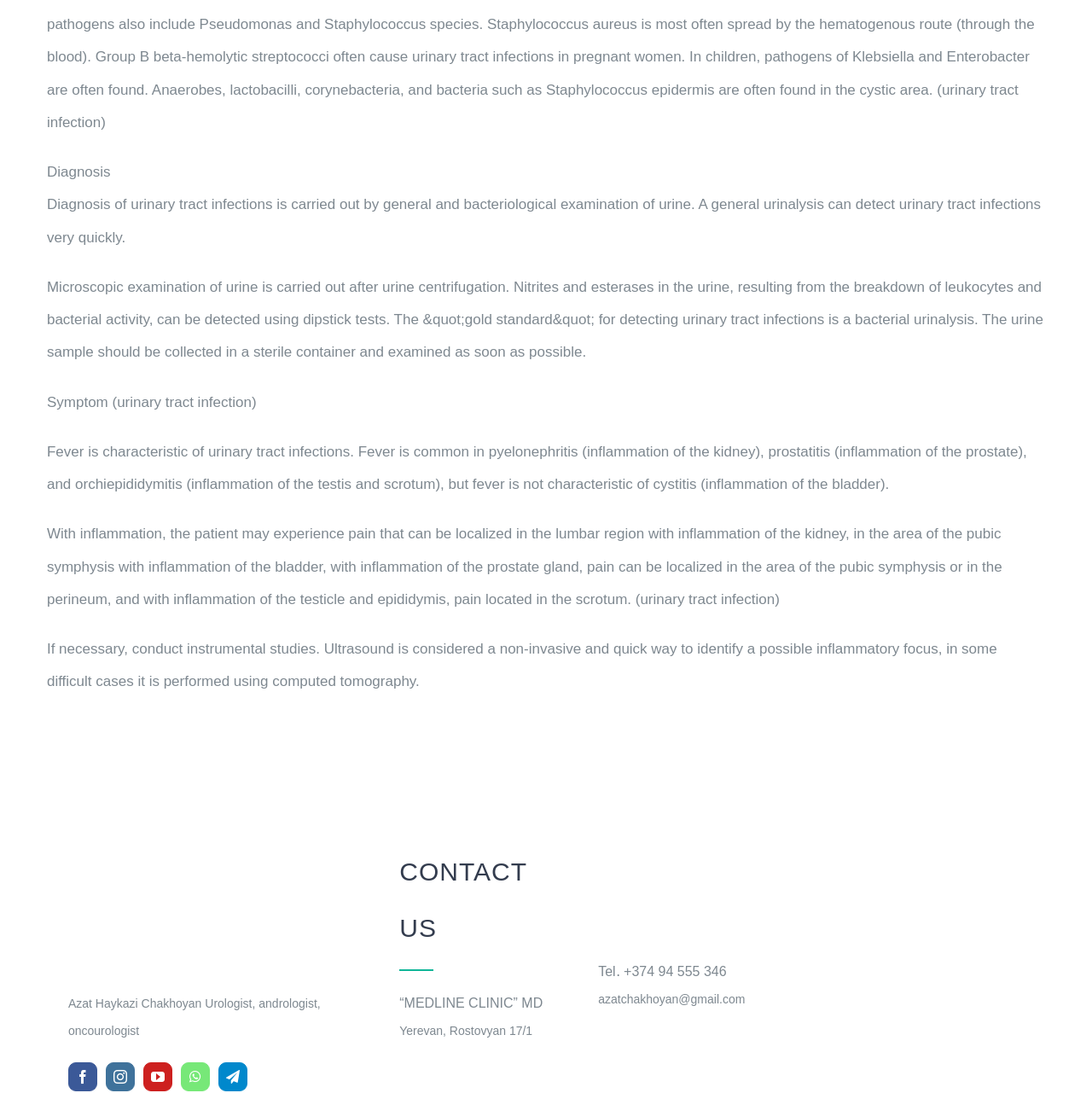Given the element description "aria-label="whatsapp"", identify the bounding box of the corresponding UI element.

[0.166, 0.972, 0.192, 0.998]